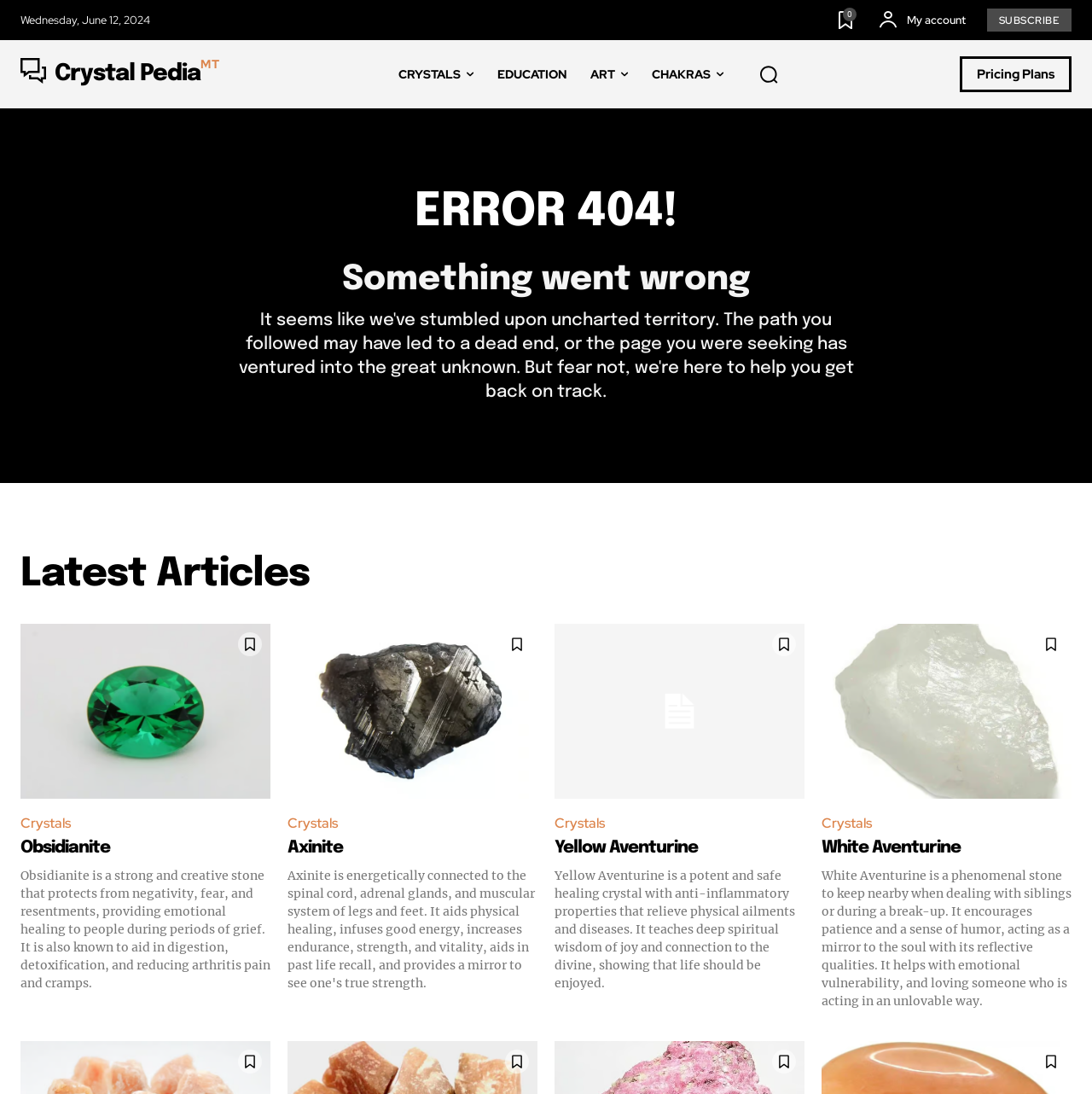What is the function of the Search button?
Please provide a single word or phrase in response based on the screenshot.

Search